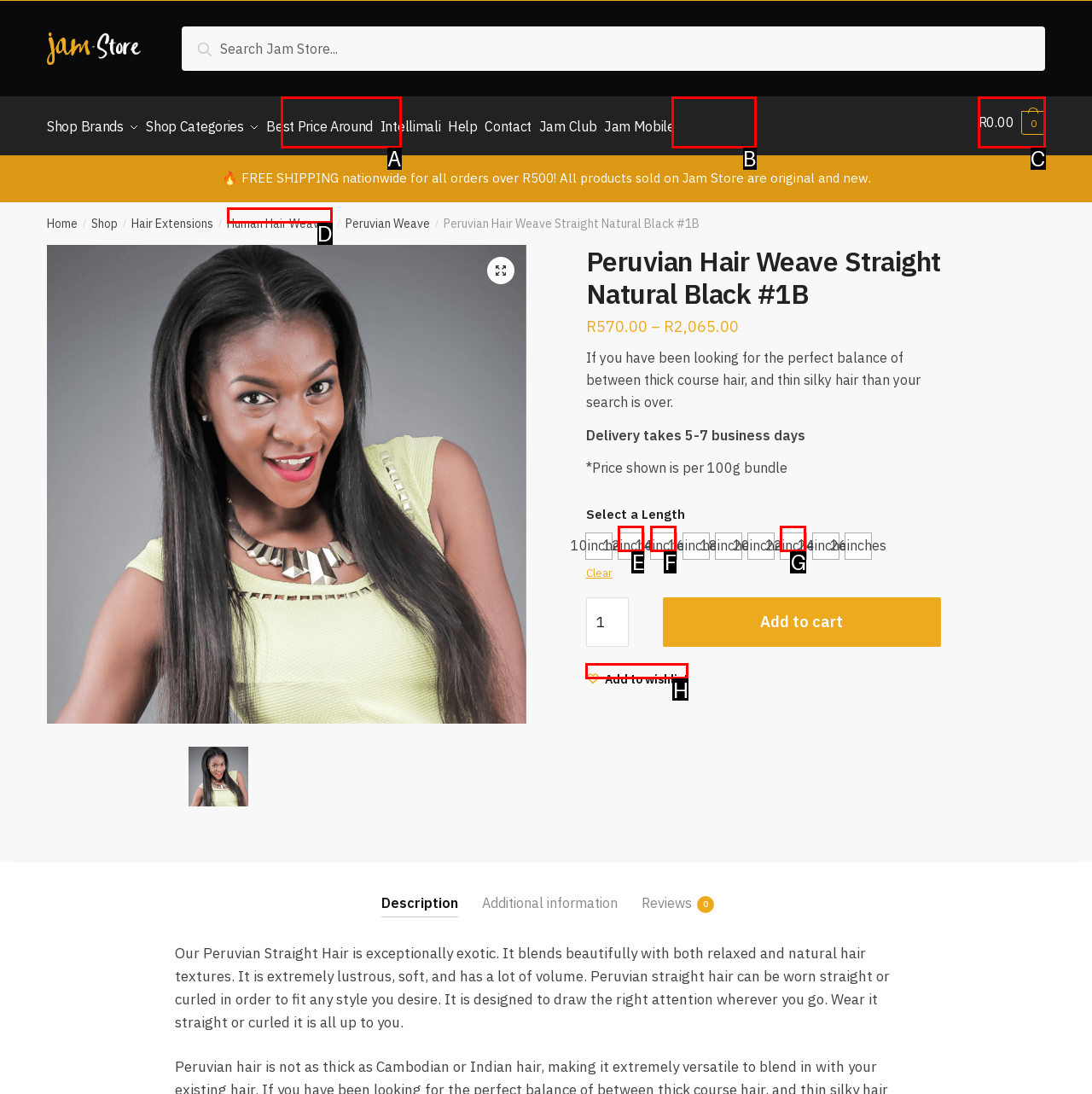Identify the bounding box that corresponds to: Add to wishlist
Respond with the letter of the correct option from the provided choices.

H